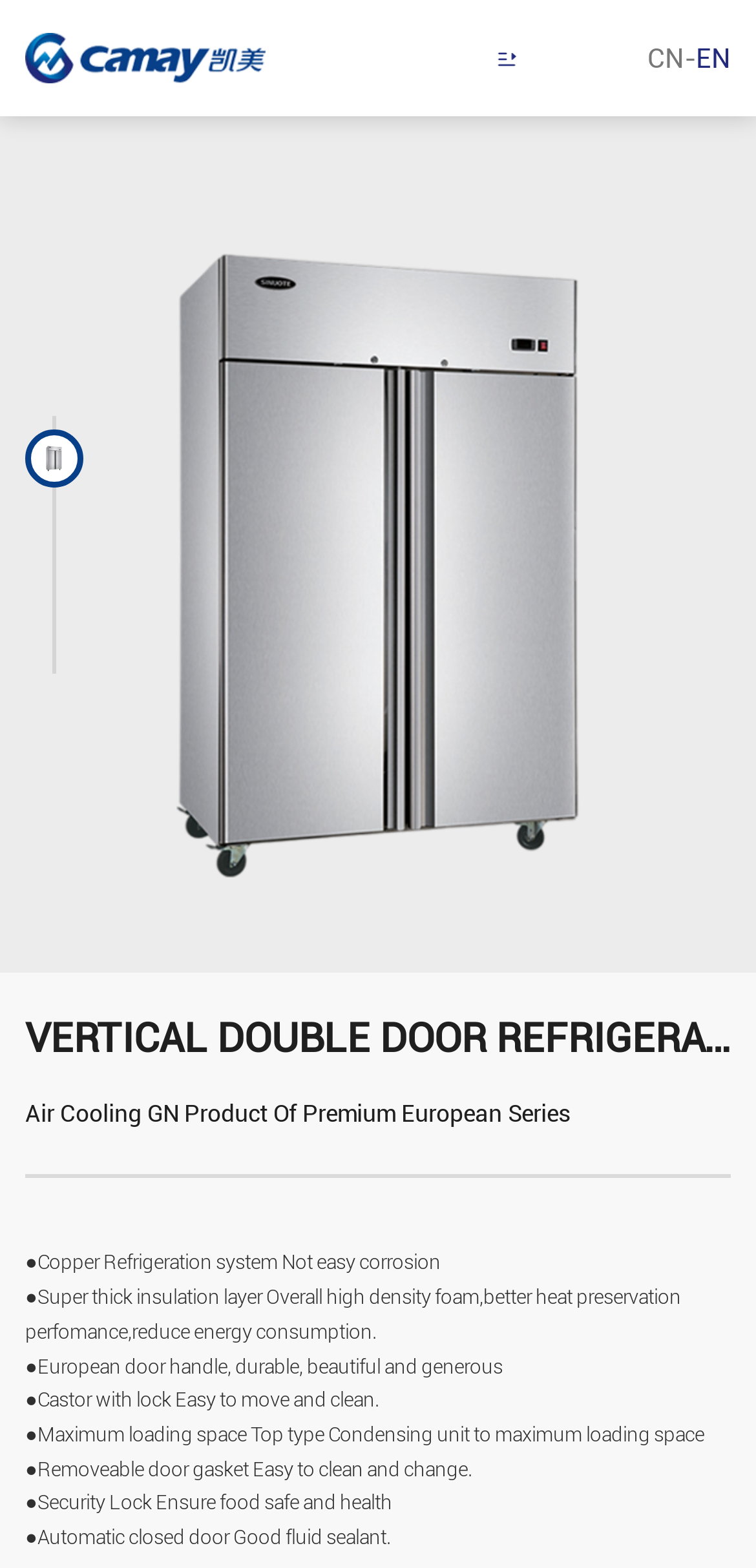Refer to the image and provide a thorough answer to this question:
What is the language of the webpage?

The language of the webpage can be changed by clicking on the links 'CN' or 'EN' located at the top-right corner of the webpage, indicating that the webpage supports multiple languages.